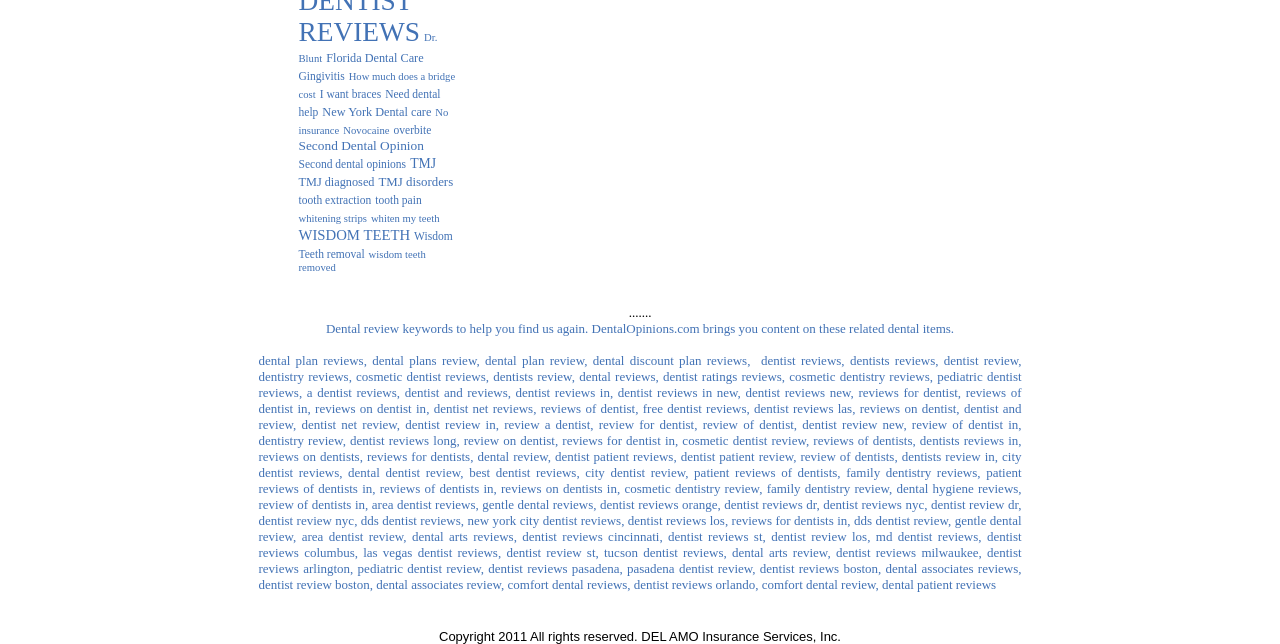Find the bounding box coordinates of the element to click in order to complete this instruction: "Click on the 'confederation room bed' link". The bounding box coordinates must be four float numbers between 0 and 1, denoted as [left, top, right, bottom].

None